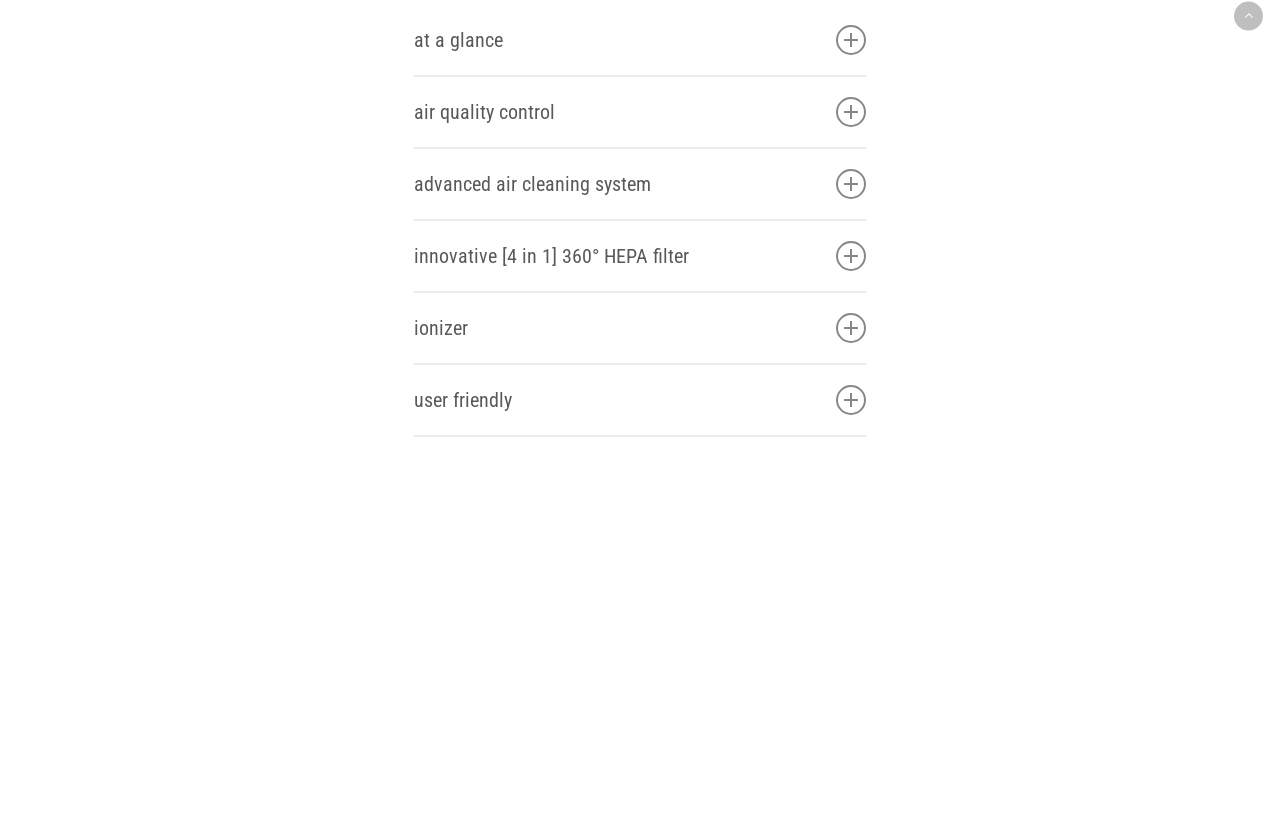How many fan speeds does the air purifier have?
Please provide an in-depth and detailed response to the question.

I found the answer by looking at the list of features under the 'at a glance' section, where it mentions '5 Fan Speeds (3+Turbo+Sleep)'.